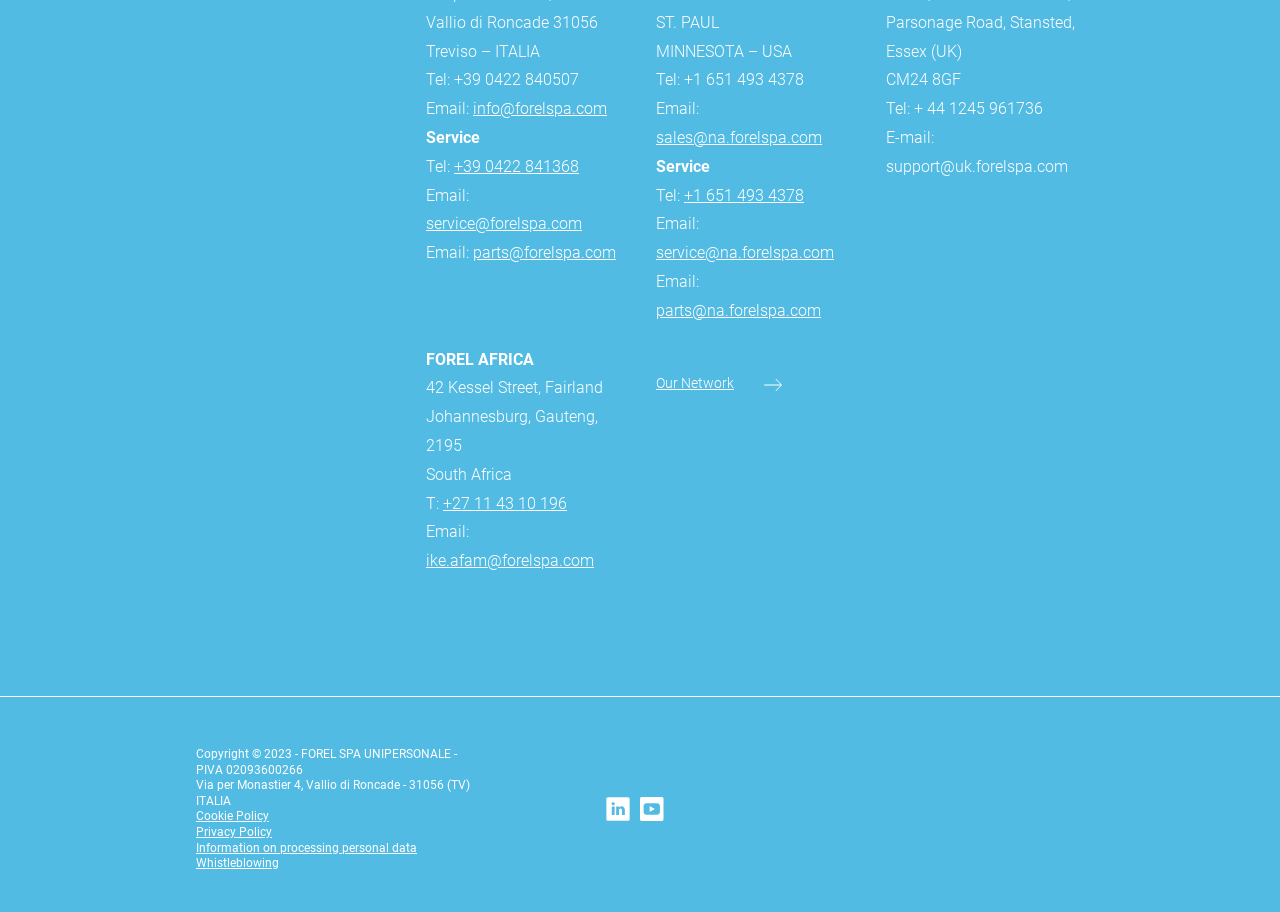Can you give a detailed response to the following question using the information from the image? What is the address of FOREL SPA in Italy?

I found the address by looking at the bottom section of the webpage, where the company's contact information is listed. The address is provided in the second line of the section.